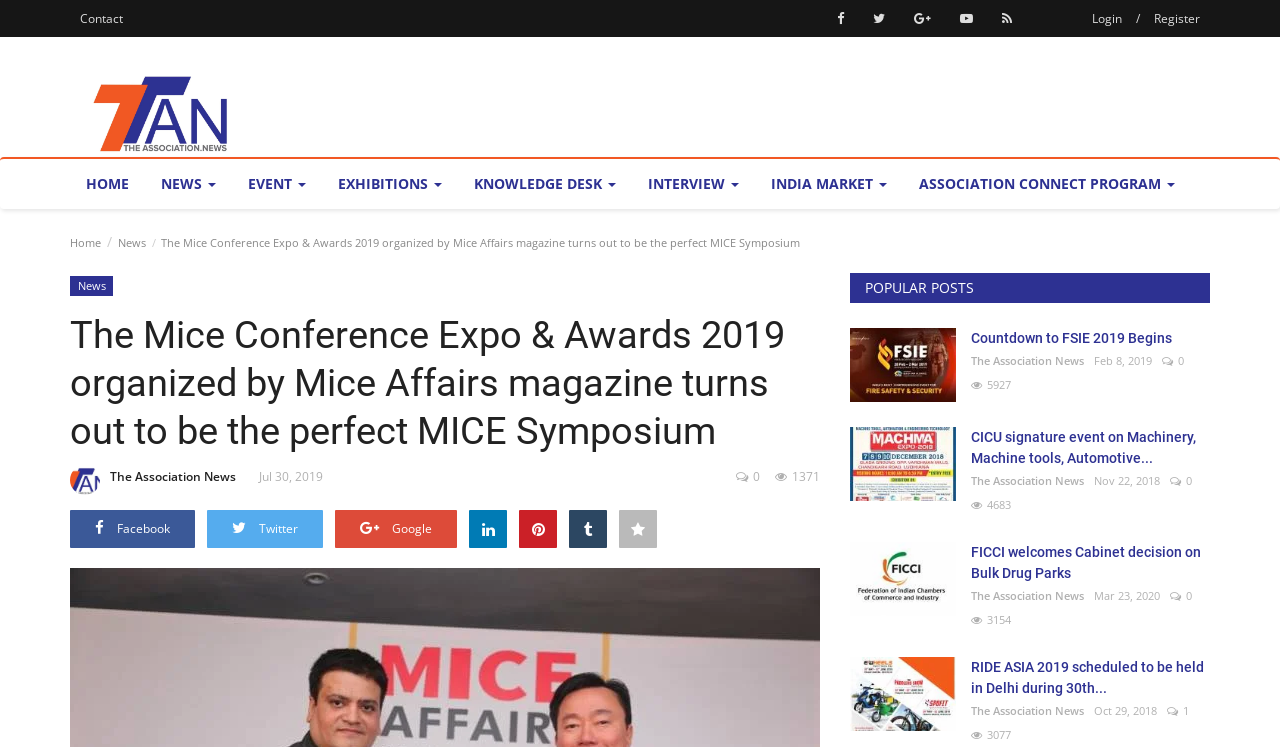Given the description Countdown to FSIE 2019 Begins, predict the bounding box coordinates of the UI element. Ensure the coordinates are in the format (top-left x, top-left y, bottom-right x, bottom-right y) and all values are between 0 and 1.

[0.759, 0.439, 0.945, 0.467]